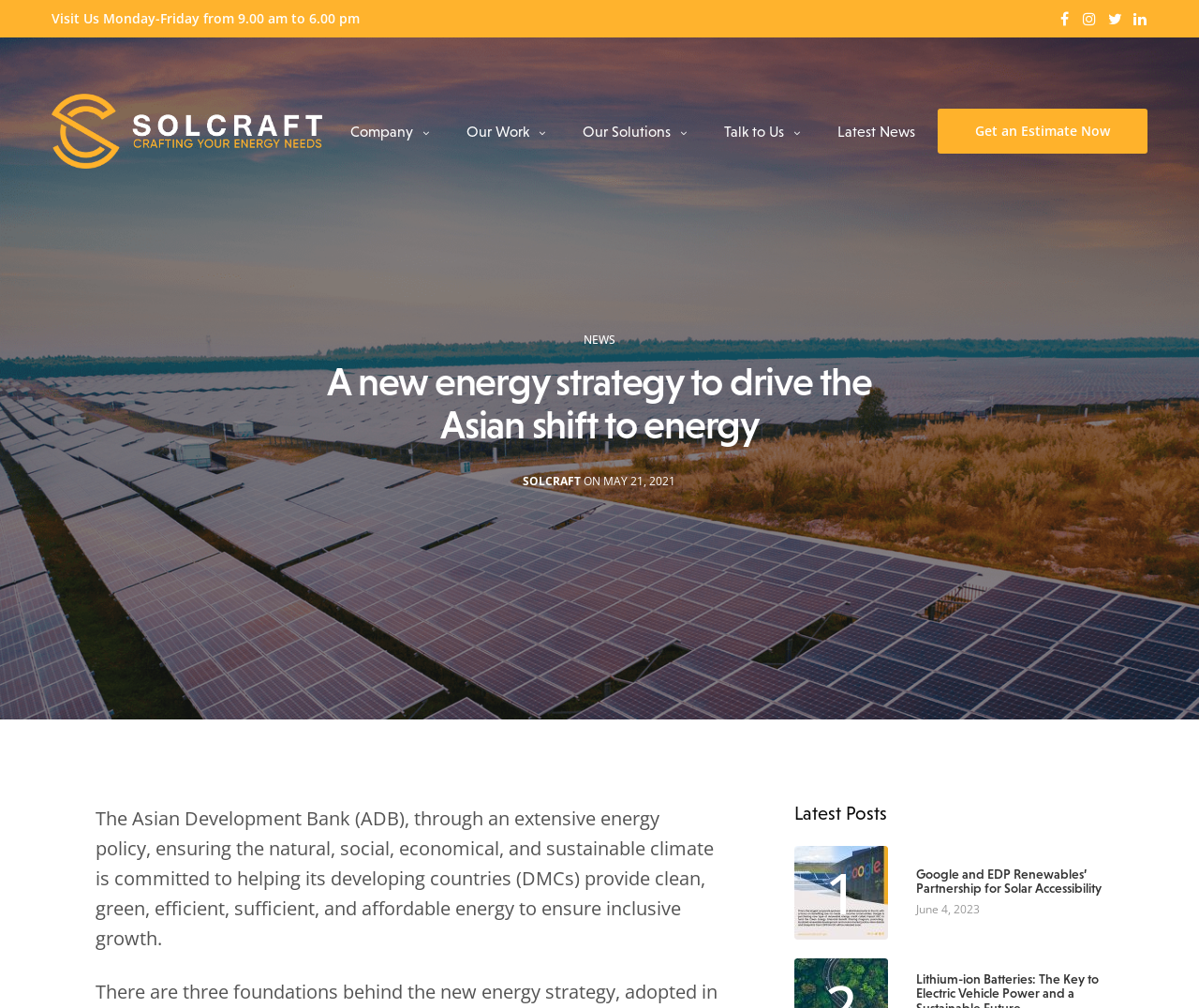Refer to the image and provide an in-depth answer to the question:
What is the visiting hour of Solcraft?

I found the visiting hour information in the static text element 'Visit Us Monday-Friday from 9.00 am to 6.00 pm' located at the top of the webpage.